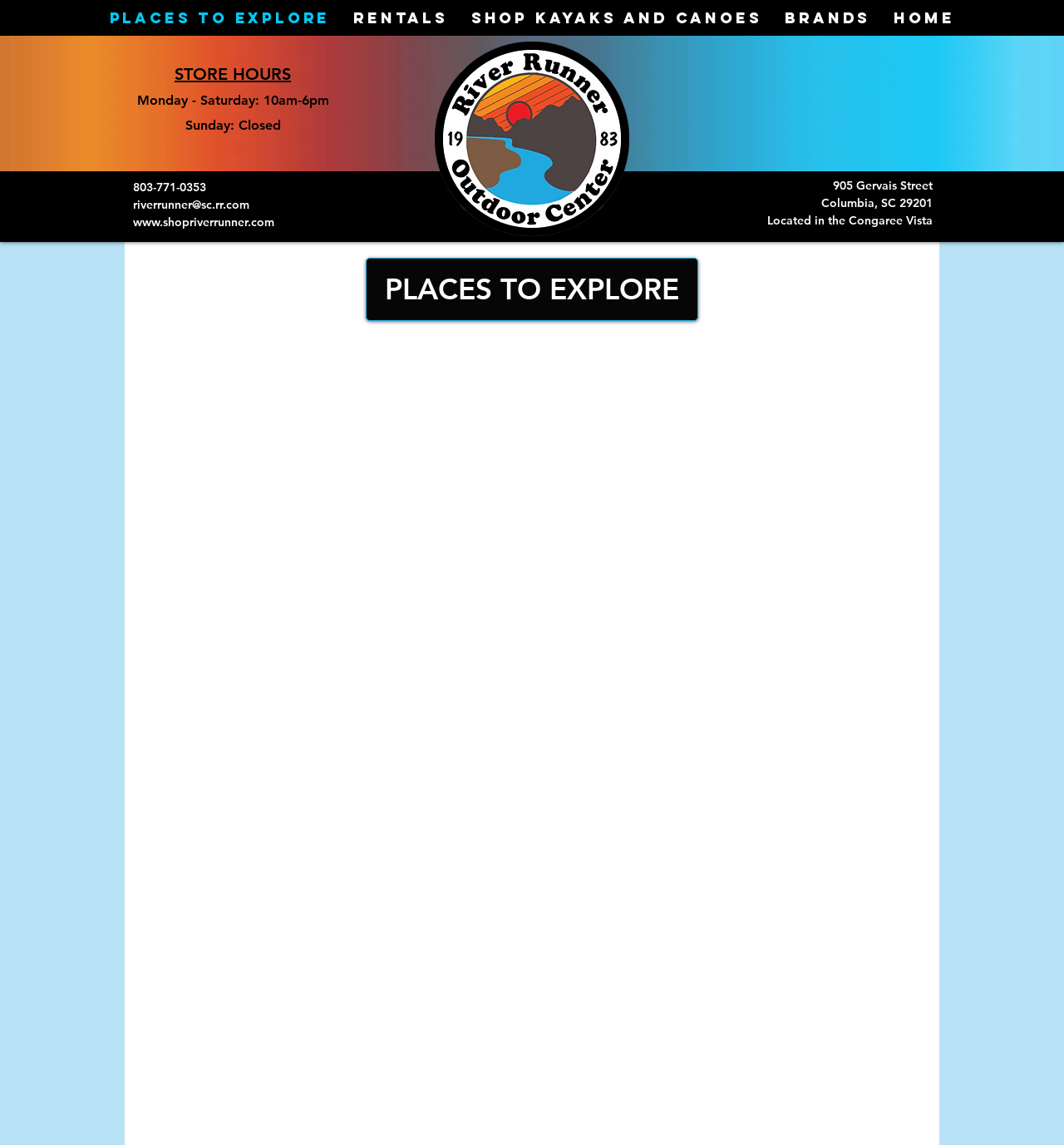Show me the bounding box coordinates of the clickable region to achieve the task as per the instruction: "Check store hours".

[0.147, 0.056, 0.291, 0.073]